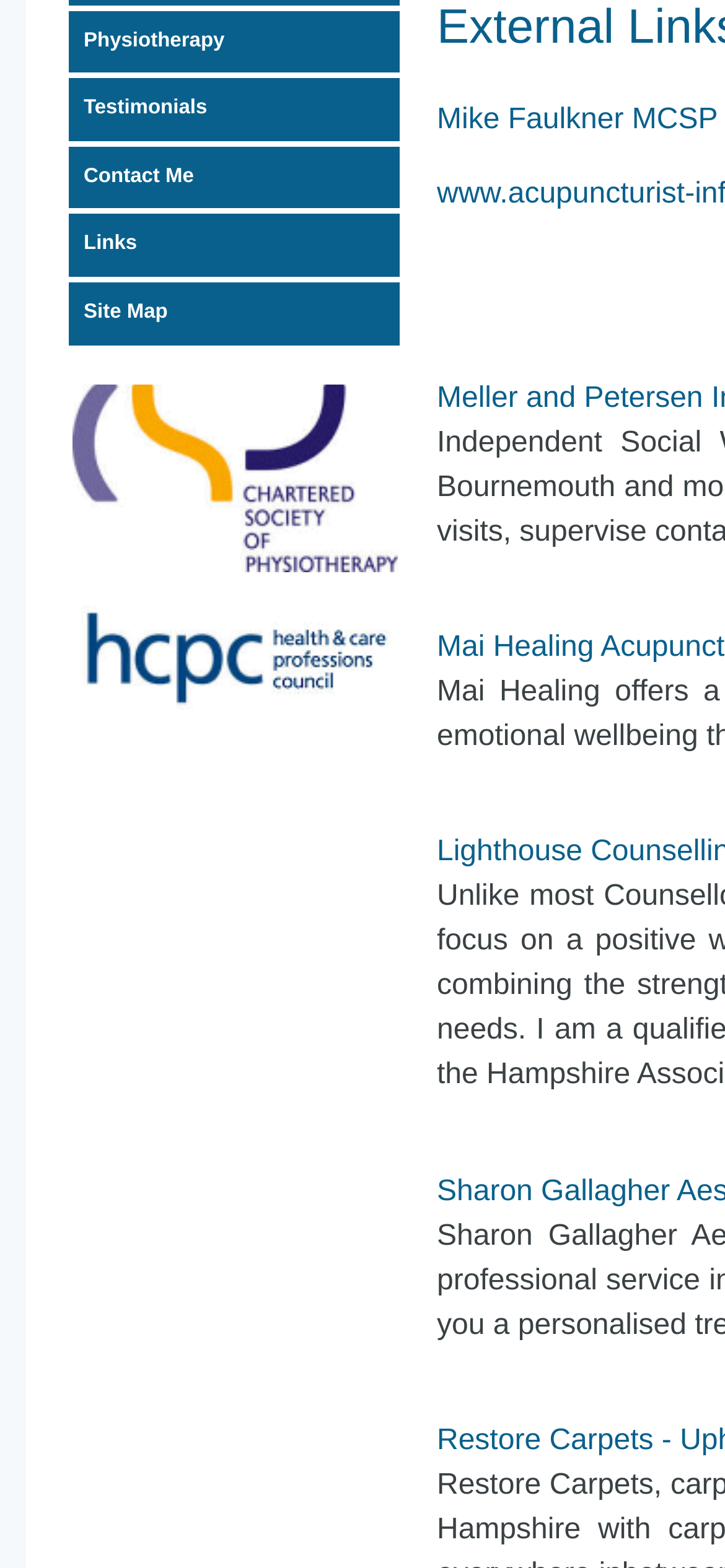Please specify the bounding box coordinates in the format (top-left x, top-left y, bottom-right x, bottom-right y), with all values as floating point numbers between 0 and 1. Identify the bounding box of the UI element described by: Links

[0.087, 0.133, 0.559, 0.177]